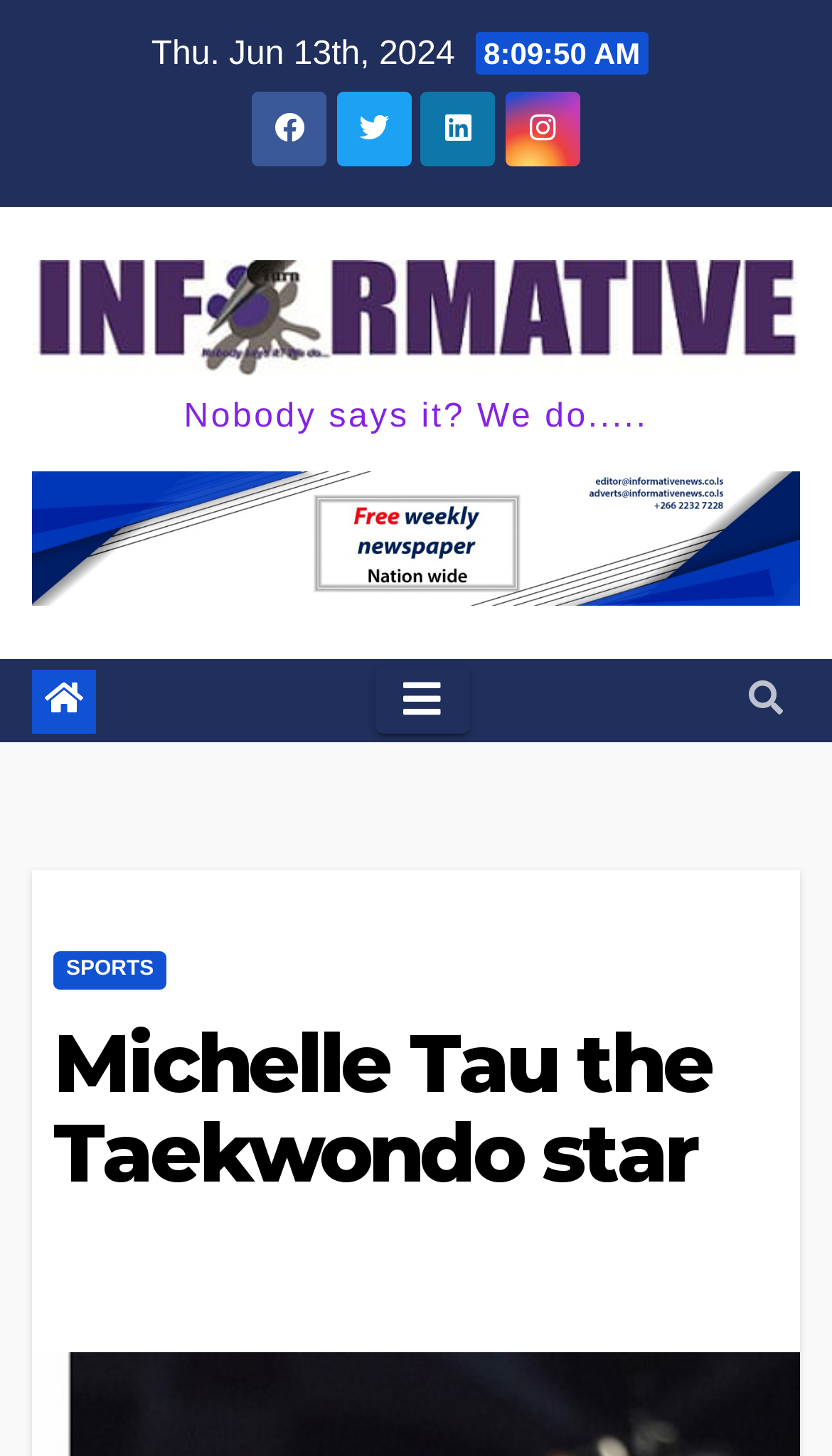Provide a single word or phrase answer to the question: 
What is the date displayed on the webpage?

Thu. Jun 13th, 2024